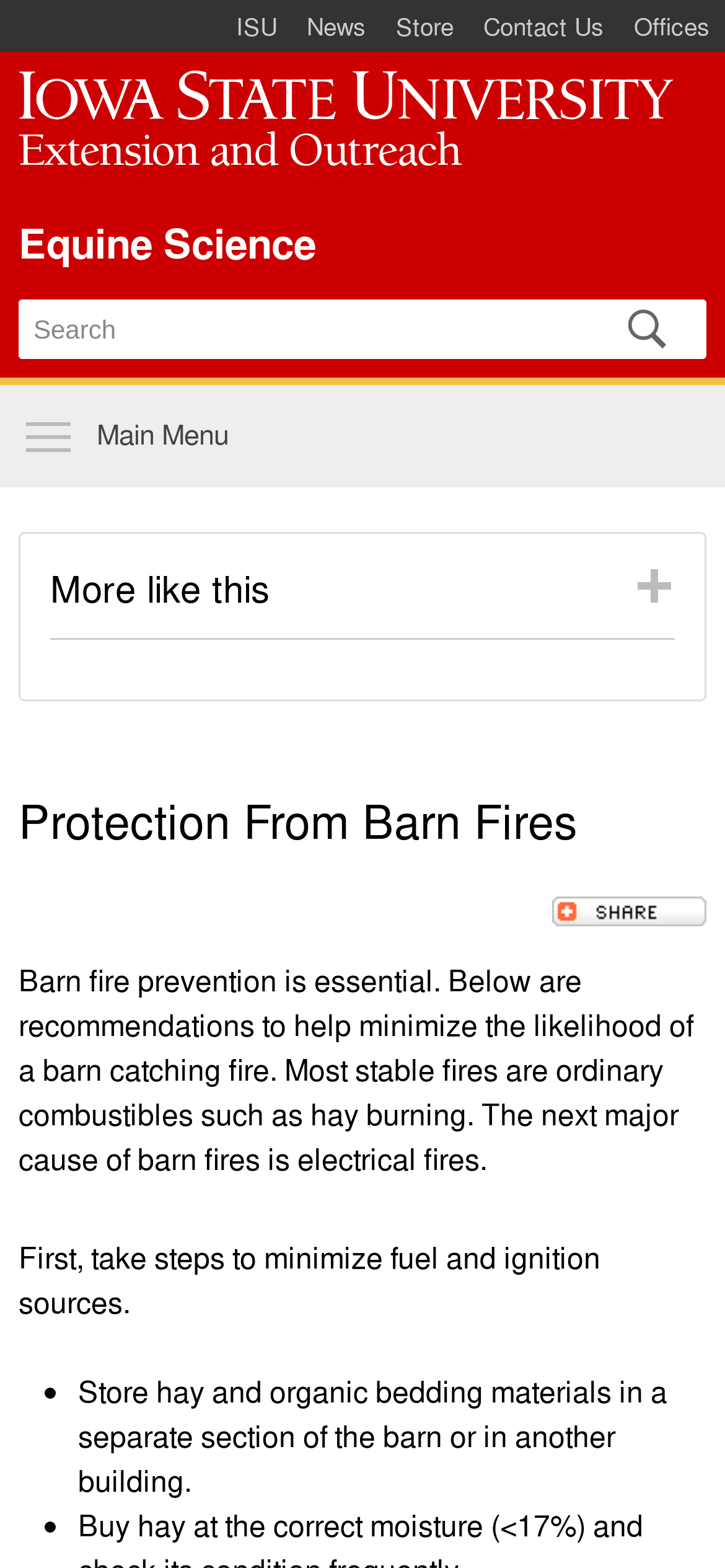Please specify the bounding box coordinates of the element that should be clicked to execute the given instruction: 'Skip to main content'. Ensure the coordinates are four float numbers between 0 and 1, expressed as [left, top, right, bottom].

[0.285, 0.0, 0.469, 0.004]